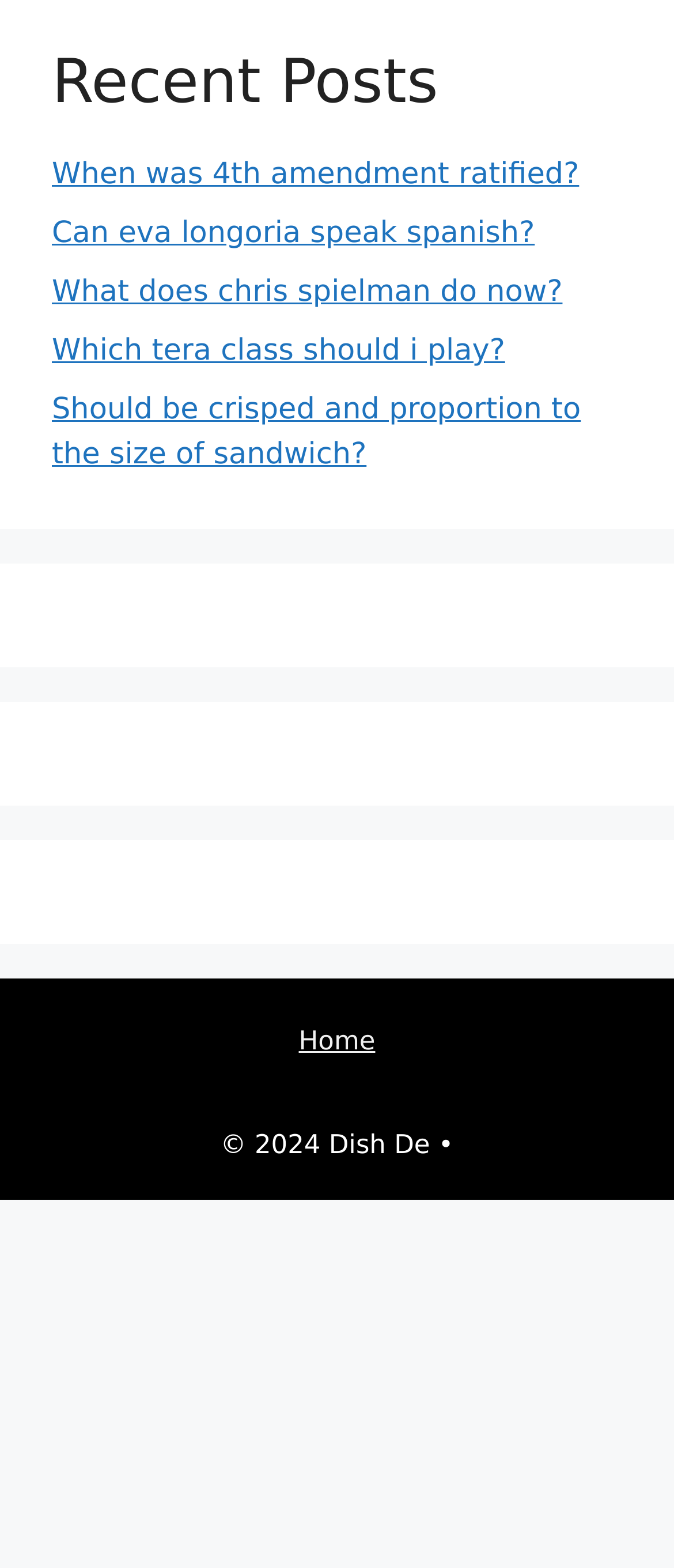Respond concisely with one word or phrase to the following query:
What is the navigation option available?

Home